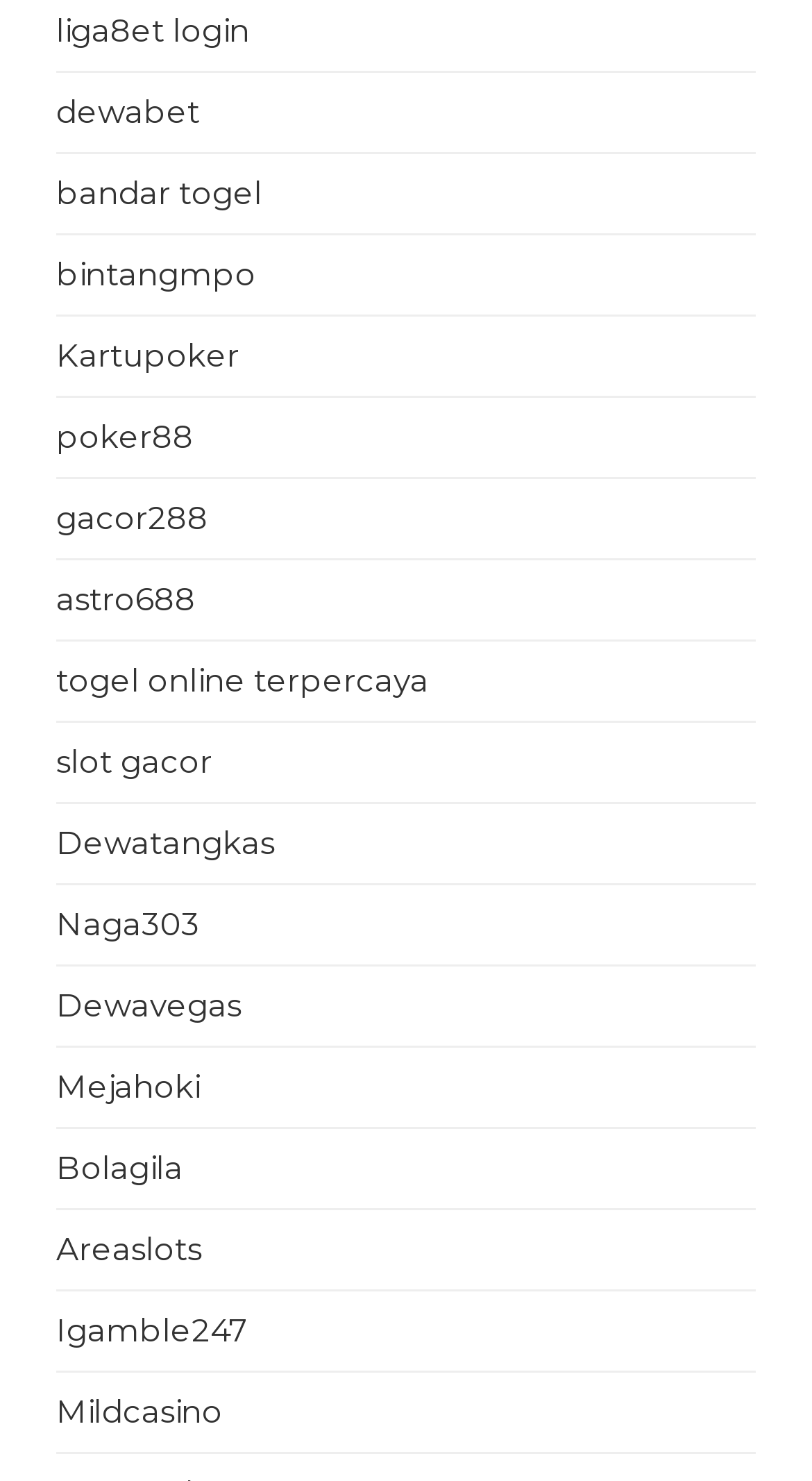What is the common theme among the links listed?
Based on the screenshot, respond with a single word or phrase.

Online gaming